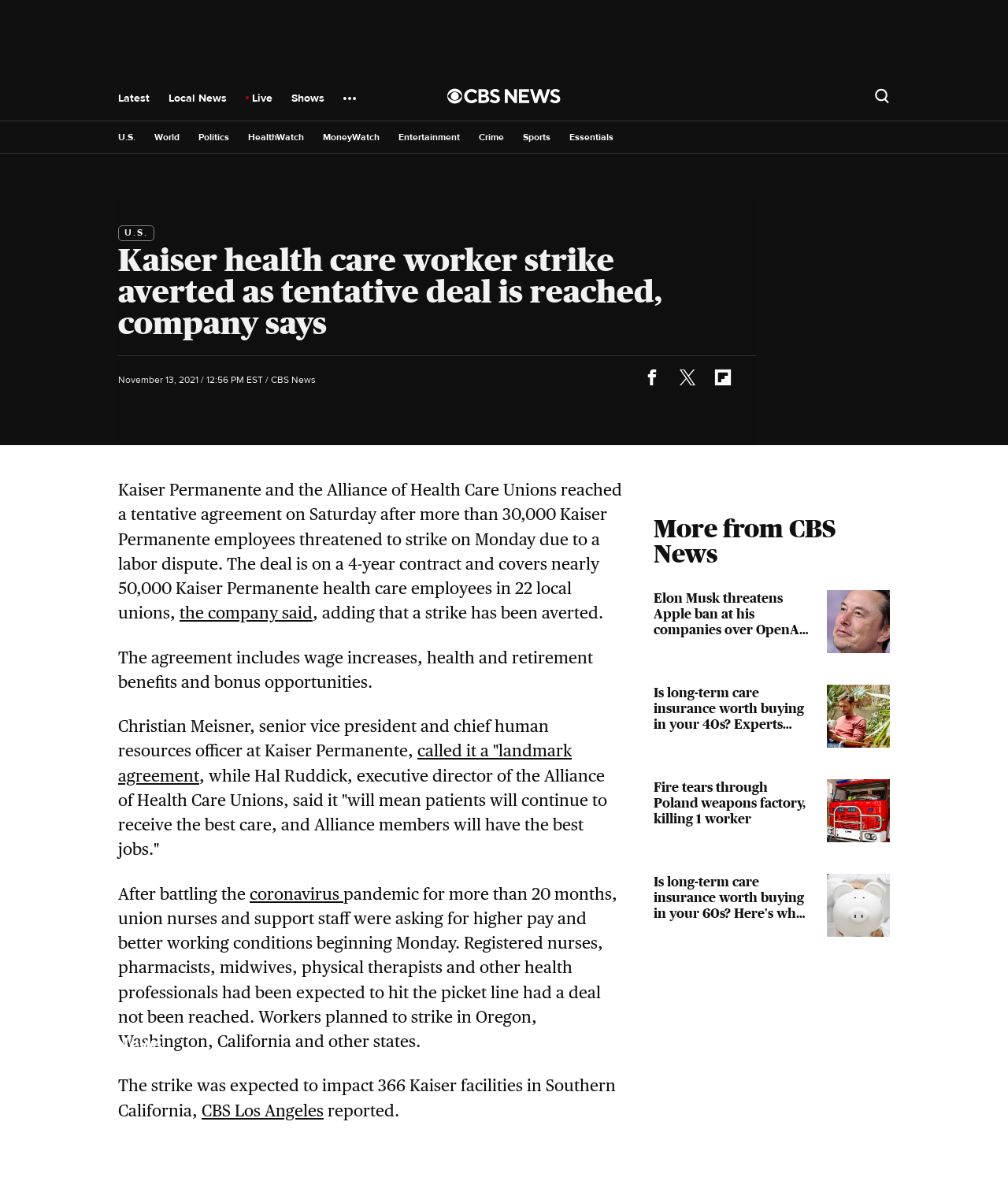Please identify the bounding box coordinates of the element's region that needs to be clicked to fulfill the following instruction: "Check out the latest news". The bounding box coordinates should consist of four float numbers between 0 and 1, i.e., [left, top, right, bottom].

[0.117, 0.076, 0.148, 0.101]